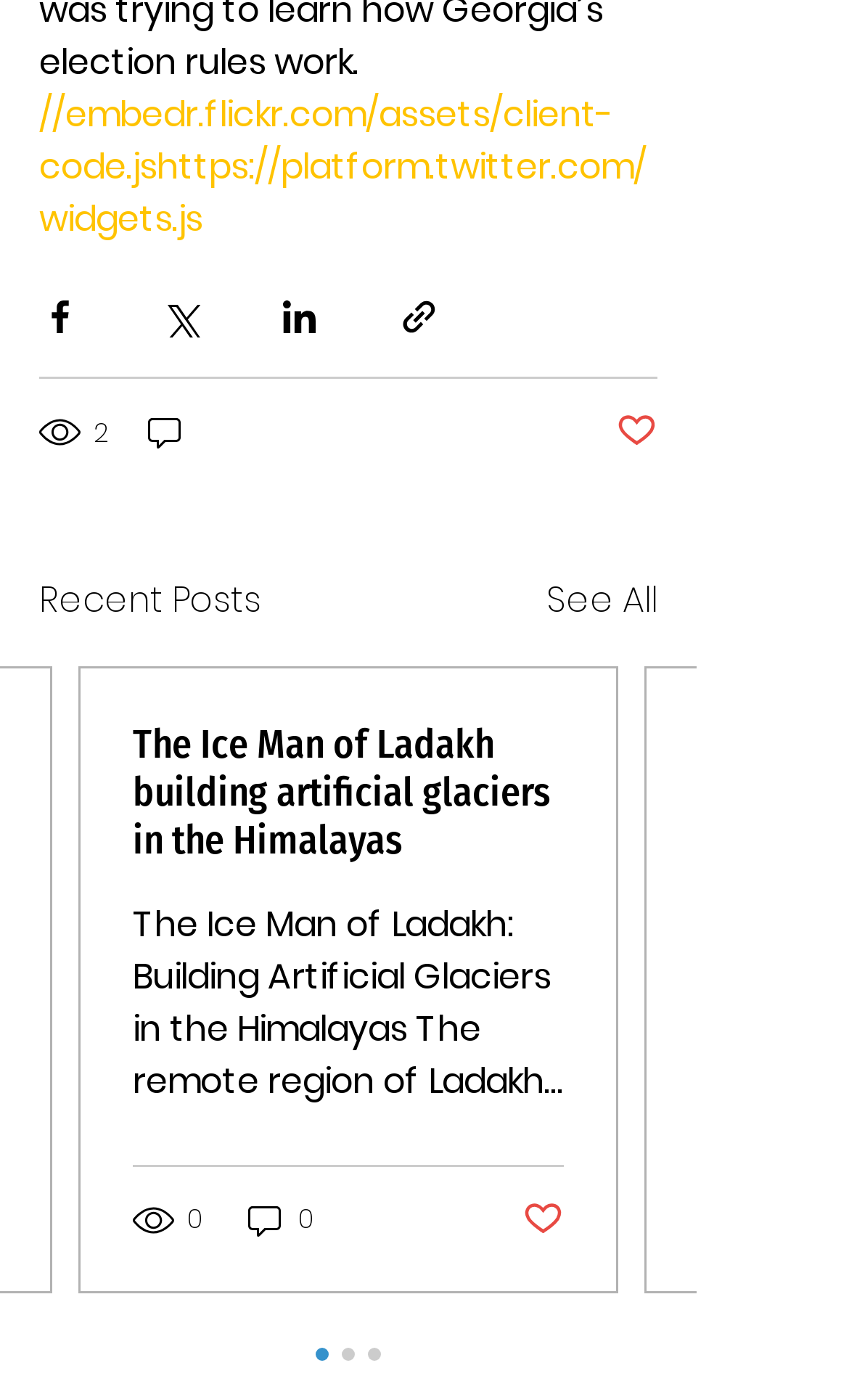Please mark the bounding box coordinates of the area that should be clicked to carry out the instruction: "See all recent posts".

[0.644, 0.411, 0.774, 0.448]